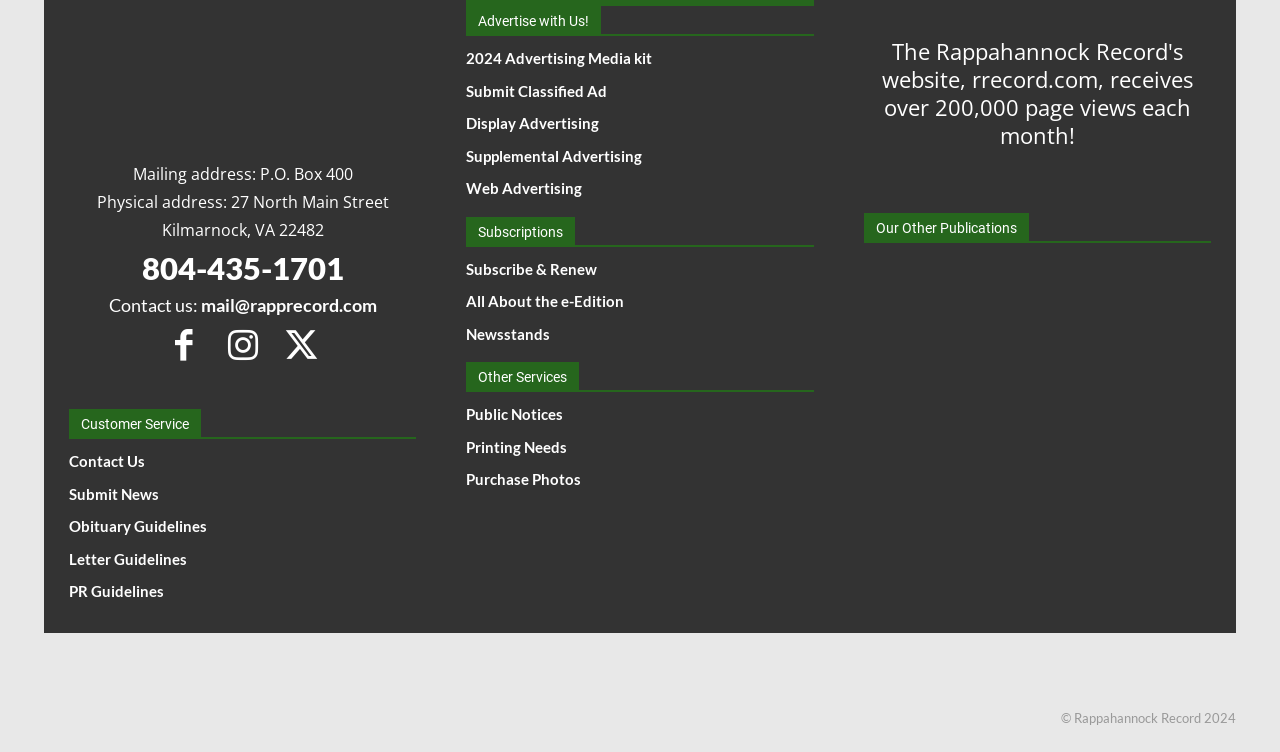Determine the bounding box coordinates for the area you should click to complete the following instruction: "View customer service information".

[0.054, 0.544, 0.325, 0.584]